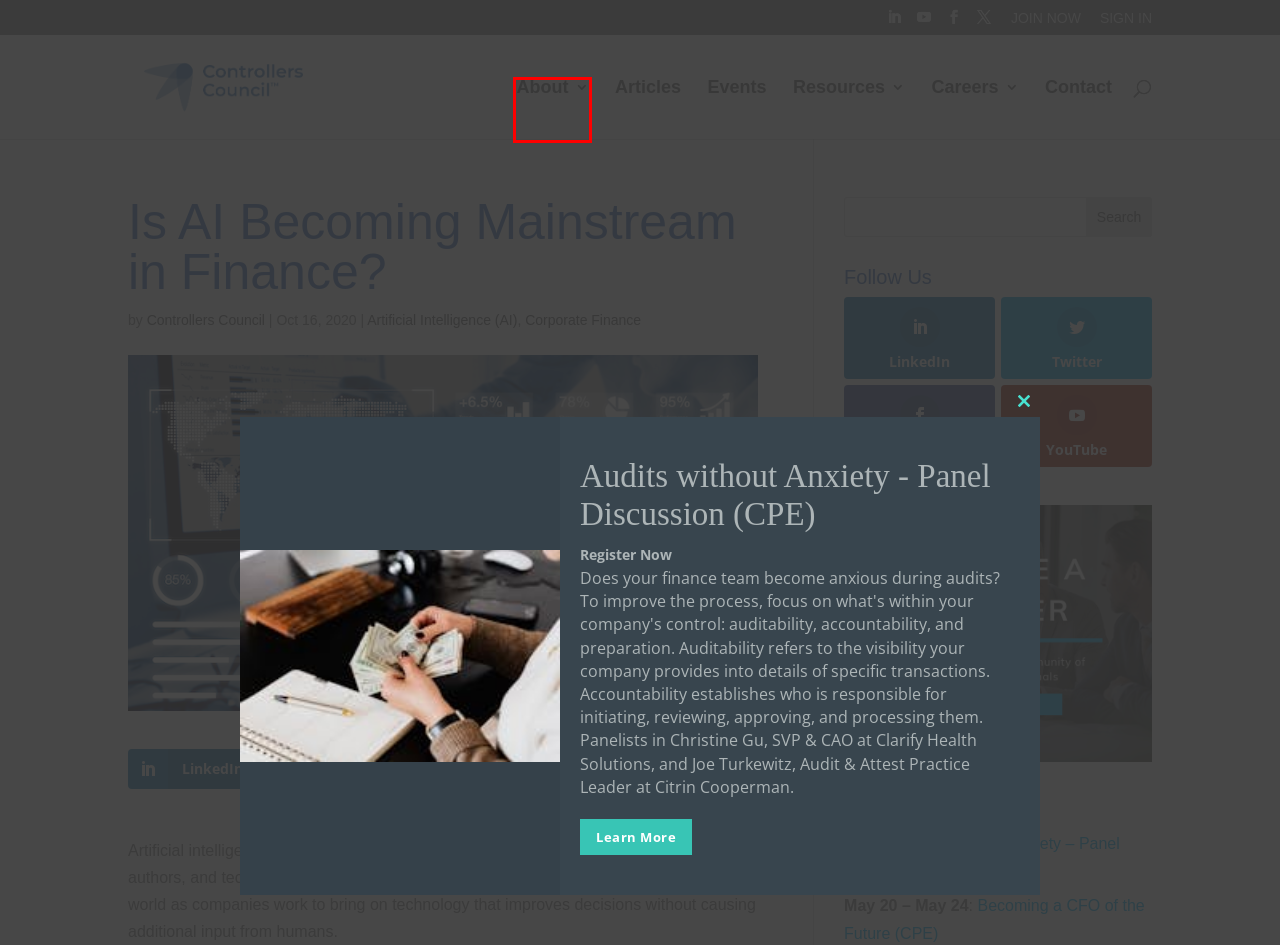You have been given a screenshot of a webpage with a red bounding box around a UI element. Select the most appropriate webpage description for the new webpage that appears after clicking the element within the red bounding box. The choices are:
A. Corporate Finance Archives - Controllers Council
B. Controllers Council, Author at Controllers Council
C. Events - Controllers Council
D. Artificial Intelligence (AI) Archives - Controllers Council
E. About - Controllers Council
F. Accounting Finance Community Association - Controllers Council
G. Blog - Controllers Council
H. Next in Finance LP

E